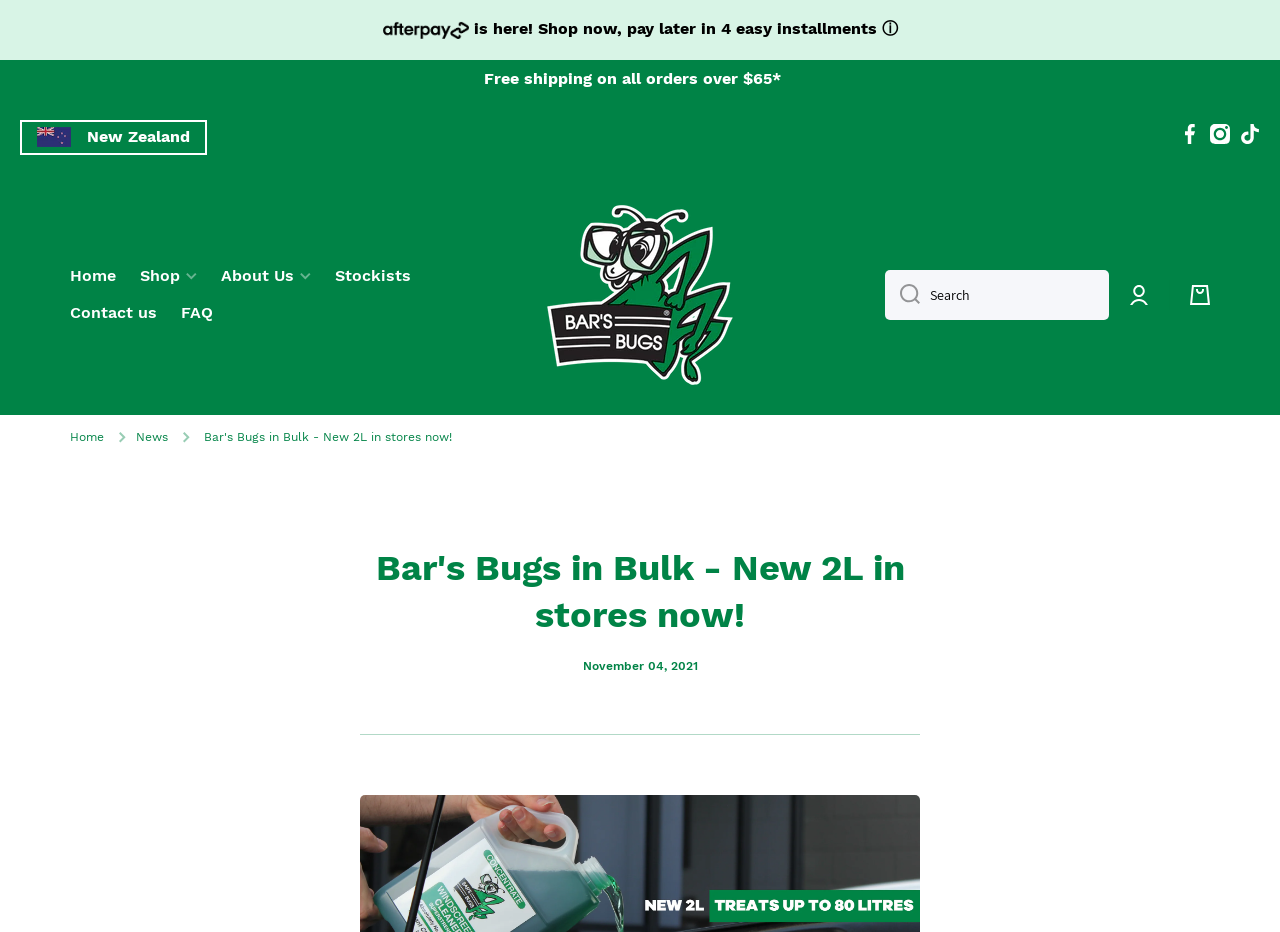Give a succinct answer to this question in a single word or phrase: 
What is the minimum order value for free shipping?

$65